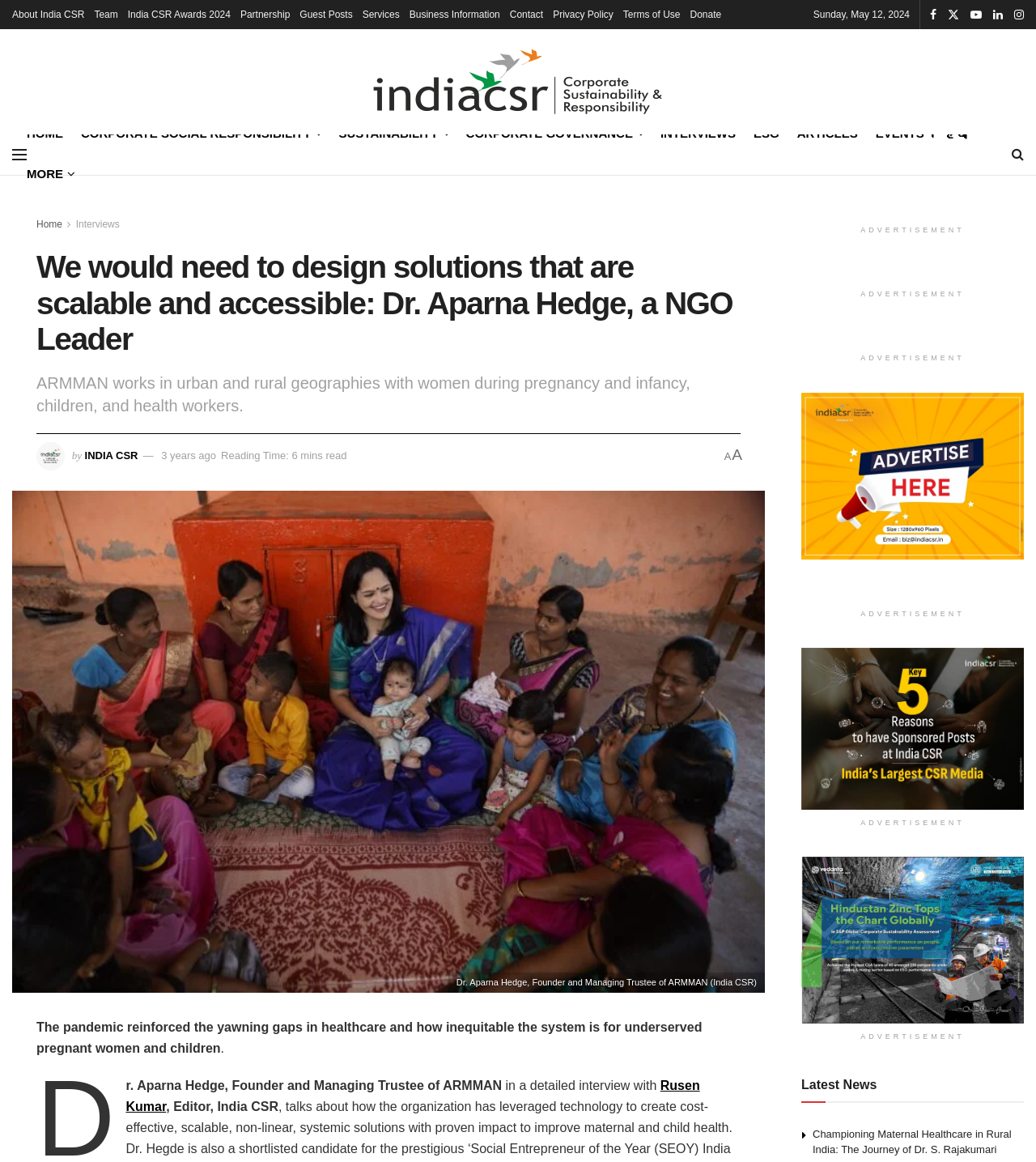Please find the bounding box coordinates of the element that must be clicked to perform the given instruction: "Check the 'Latest News' section". The coordinates should be four float numbers from 0 to 1, i.e., [left, top, right, bottom].

[0.773, 0.922, 0.846, 0.947]